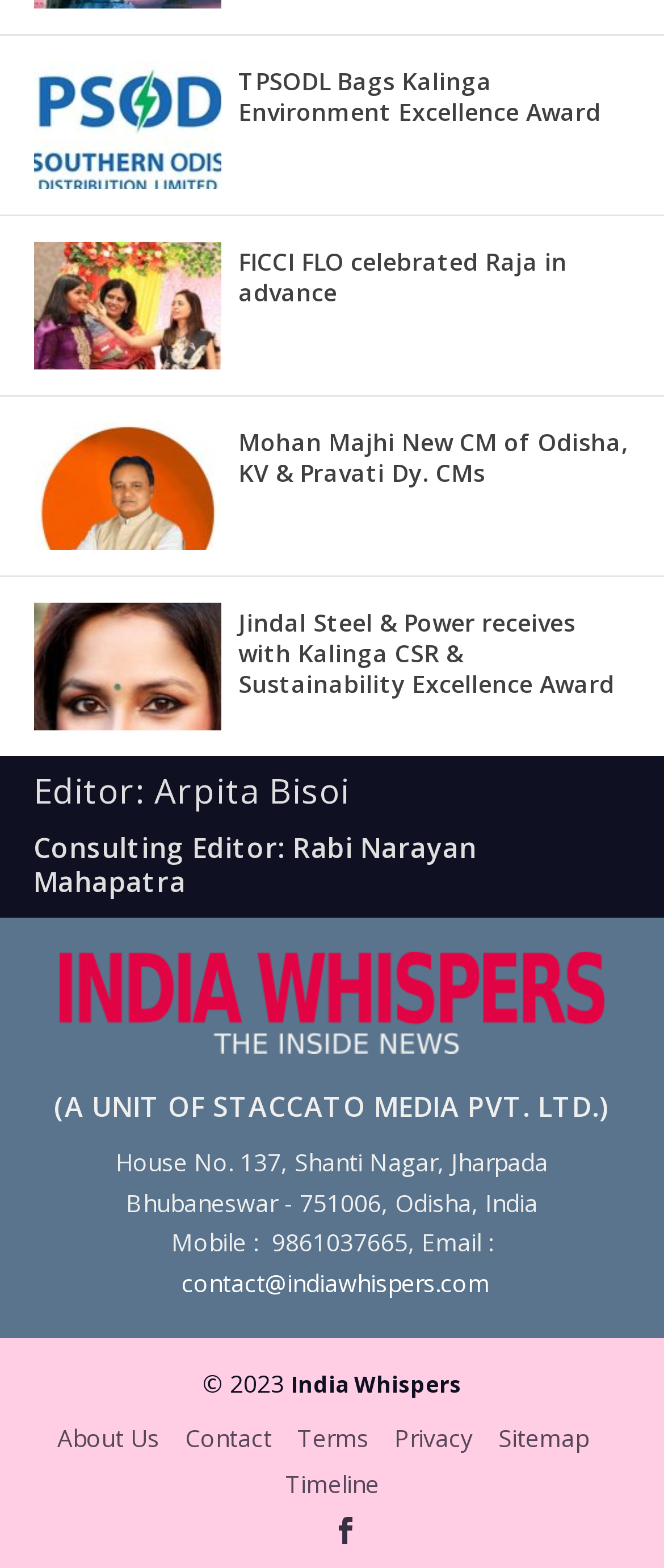Please identify the bounding box coordinates of the clickable area that will allow you to execute the instruction: "View the 'About Us' page".

[0.086, 0.906, 0.24, 0.927]